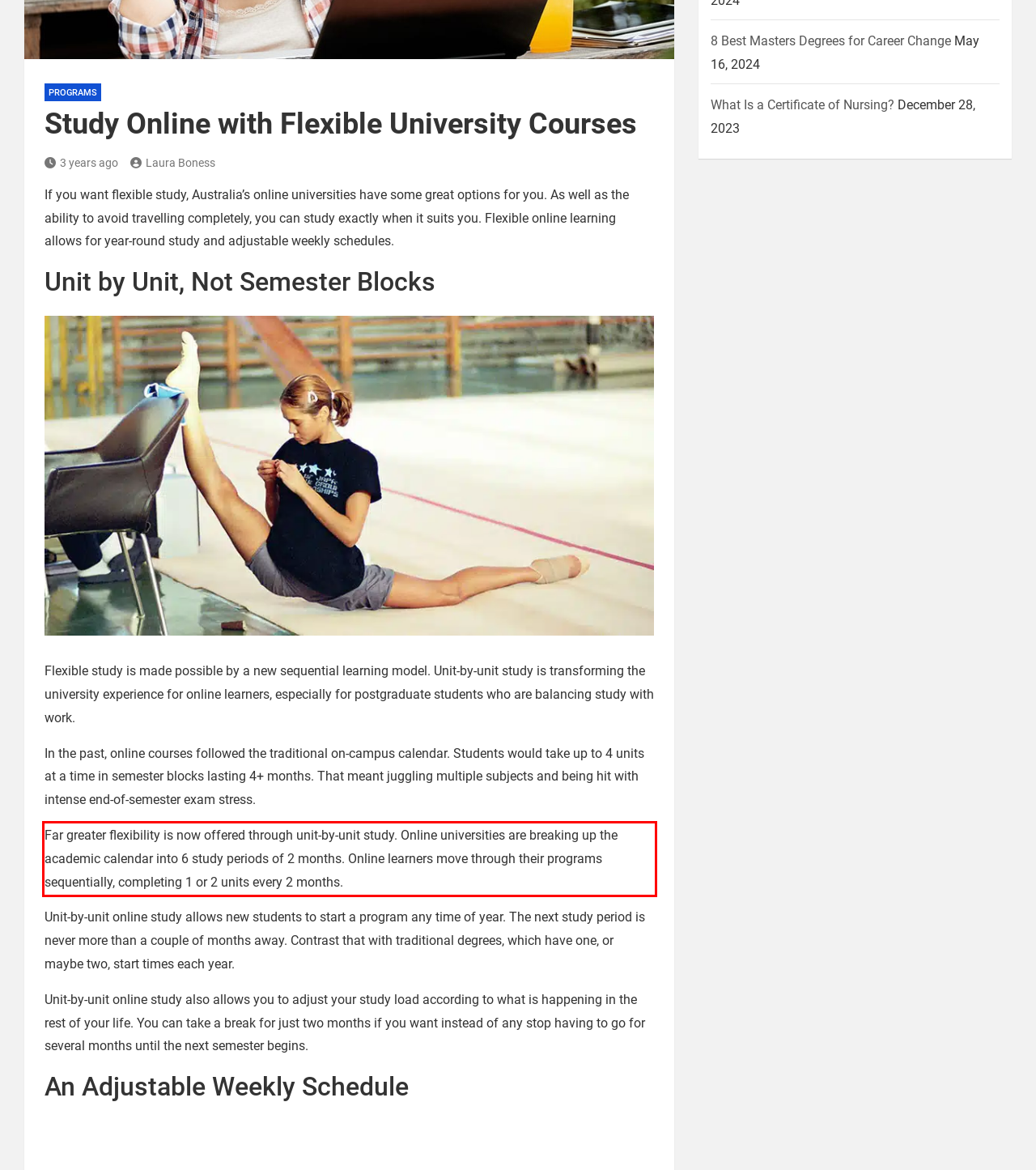Examine the screenshot of the webpage, locate the red bounding box, and perform OCR to extract the text contained within it.

Far greater flexibility is now offered through unit-by-unit study. Online universities are breaking up the academic calendar into 6 study periods of 2 months. Online learners move through their programs sequentially, completing 1 or 2 units every 2 months.